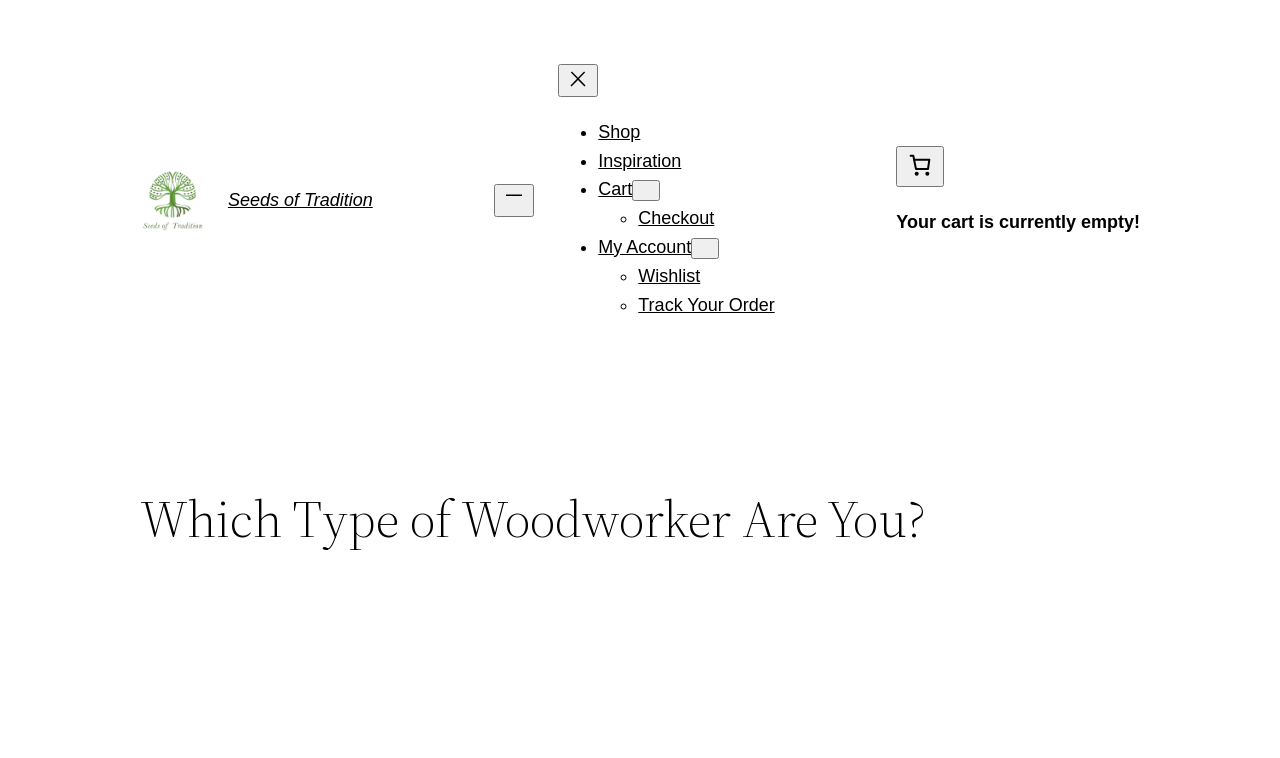Please specify the bounding box coordinates for the clickable region that will help you carry out the instruction: "Click the Seeds of Tradition logo".

[0.109, 0.224, 0.159, 0.305]